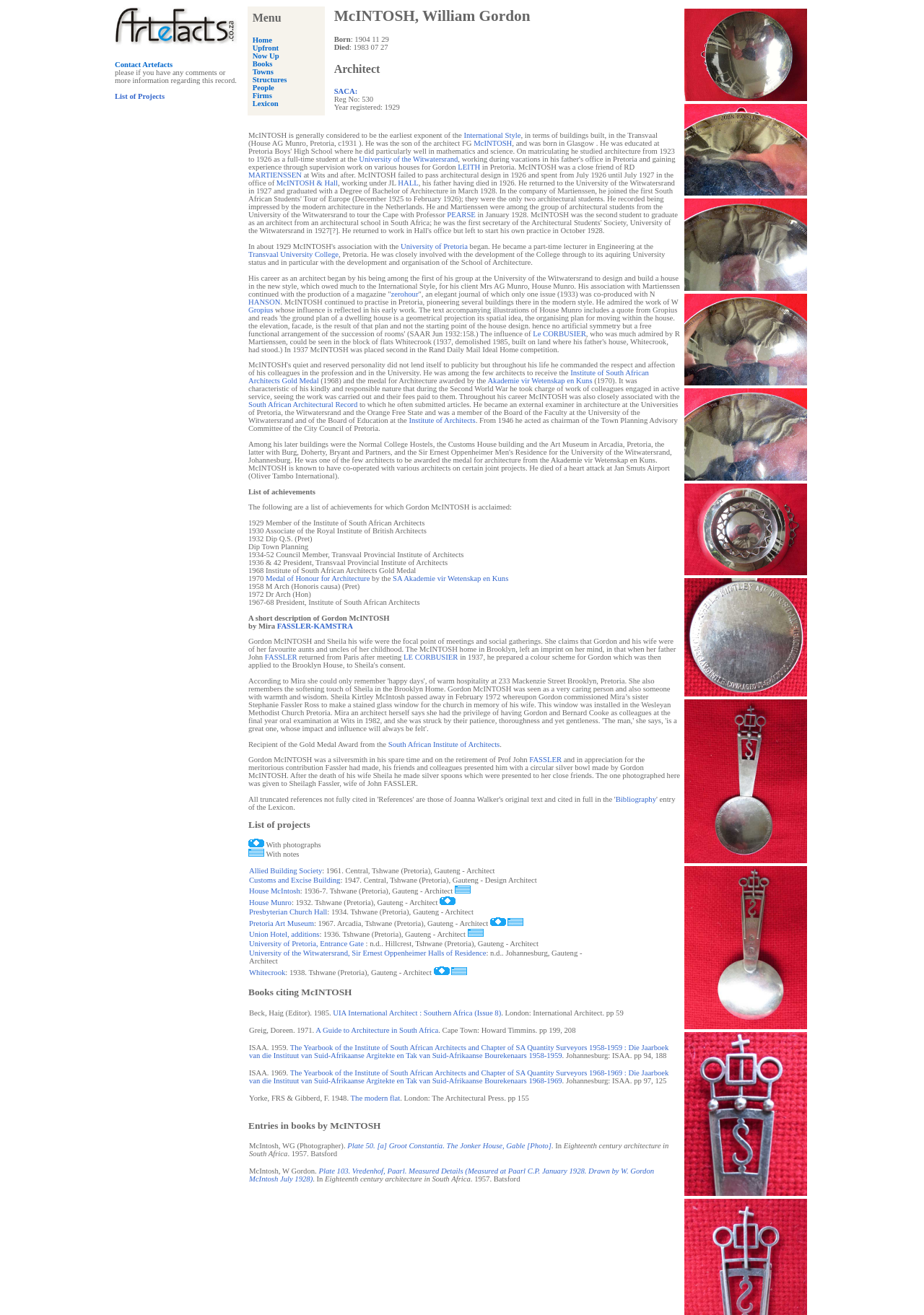Describe the webpage in detail, including text, images, and layout.

This webpage is about William Gordon McINTOSH, an architect. At the top, there is a link to a contact page, "Contact Artefacts", and a brief message asking for comments or additional information about this record. Below this, there is a table of contents with links to various sections, including "Menu", "Home", "Upfront", "Now Up", "Books", "Towns", "Structures", "People", "Firms", and "Lexicon".

The main content of the page is a biographical article about William Gordon McINTOSH. The article is divided into two columns, with the left column containing a brief overview of McINTOSH's life and career, and the right column providing more detailed information. The overview section mentions that McINTOSH was born in 1904, died in 1983, and was an architect who worked in Pretoria. The detailed section provides a lengthy biography of McINTOSH, including his education, career, and achievements.

Throughout the article, there are links to related terms and concepts, such as "International Style", "University of the Witwatersrand", and "Institute of South African Architects Gold Medal". There are also links to other architects and individuals mentioned in the article, such as "RD MARTIENSSEN" and "W Gropius".

At the bottom of the page, there is a list of McINTOSH's achievements, including his membership in various architectural organizations and his awards and honors. There is also a brief description of McINTOSH by Mira, which mentions his personality and his home in Brooklyn.